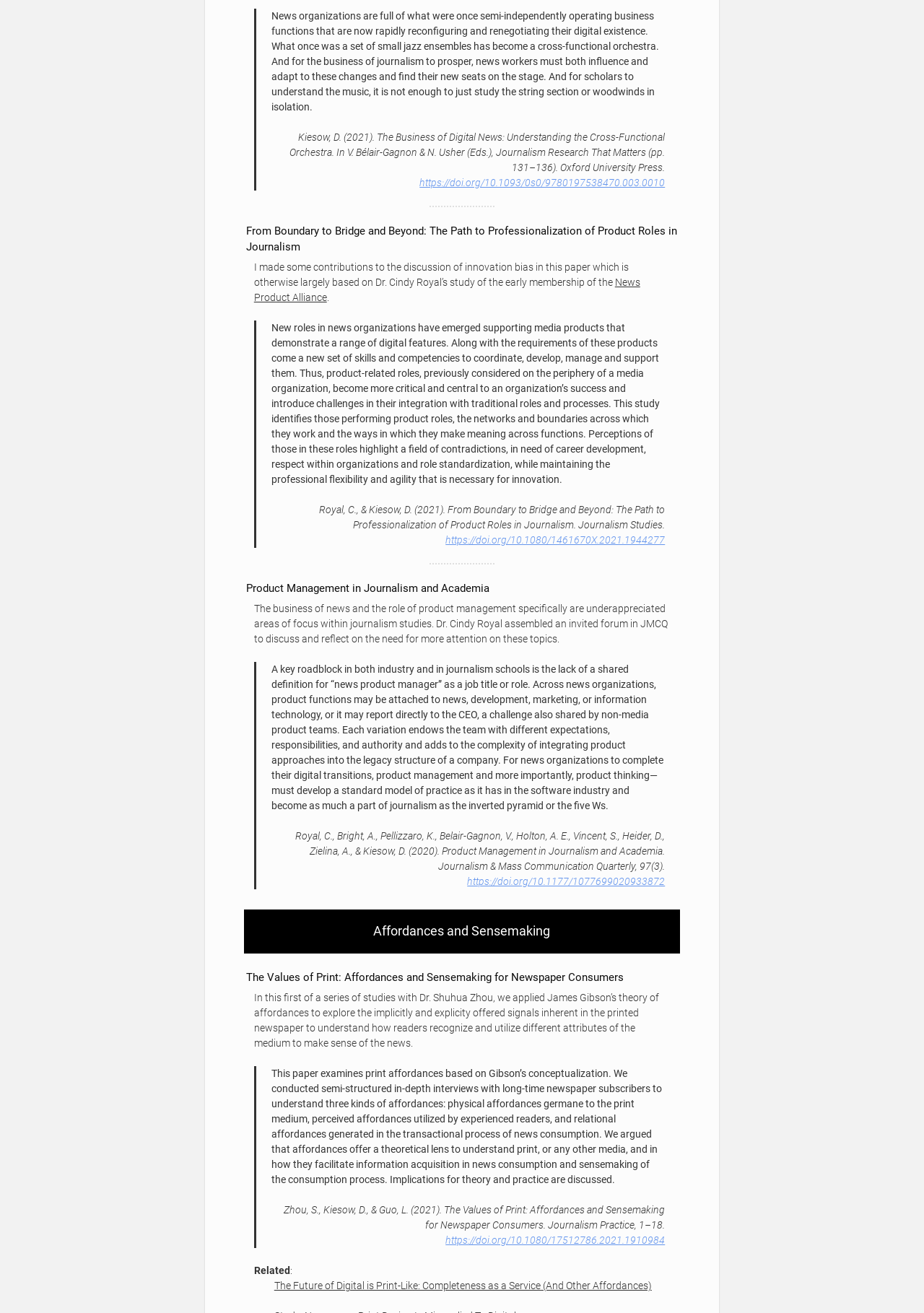Determine the bounding box coordinates for the UI element matching this description: "https://doi.org/10.1177/1077699020933872".

[0.506, 0.664, 0.72, 0.673]